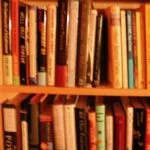Describe the image with as much detail as possible.

The image depicts a cozy bookshelf filled with a diverse collection of books. The books vary in color, size, and genre, showcasing vibrant spines that capture the viewer's attention. Titles range from classic literature to modern works, indicating a rich tapestry of reading experiences. This visual snapshot reflects a bibliophile's haven, suggesting countless stories and knowledge waiting to be explored. Perfectly positioned, the shelf invites curiosity and a sense of nostalgia, embodying the timeless nature of reading and the intimate relationship between readers and their beloved books.